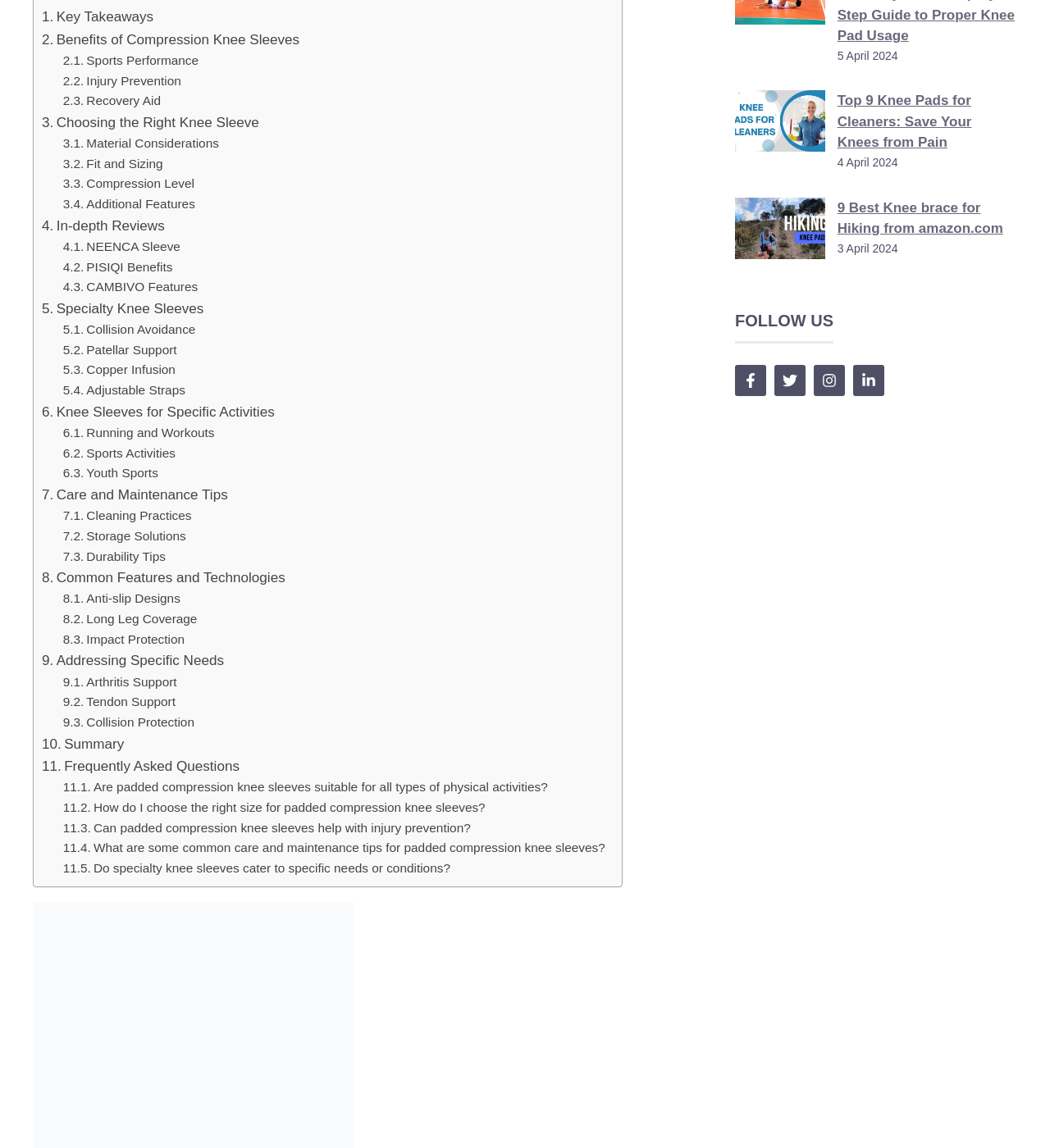Give the bounding box coordinates for the element described by: "Common Features and Technologies".

[0.04, 0.494, 0.272, 0.513]